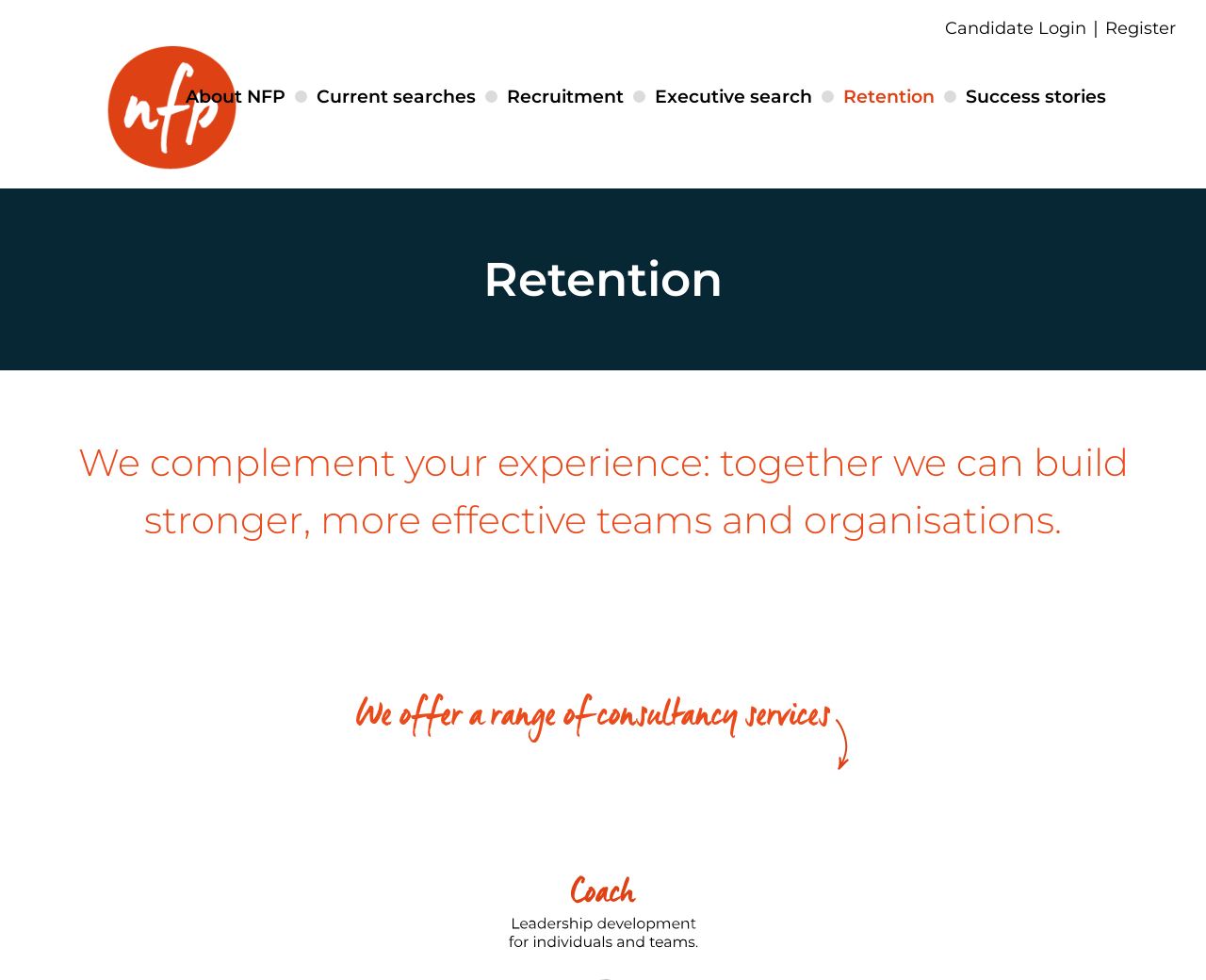What can candidates do on this webpage?
Using the information from the image, give a concise answer in one word or a short phrase.

Login or Register